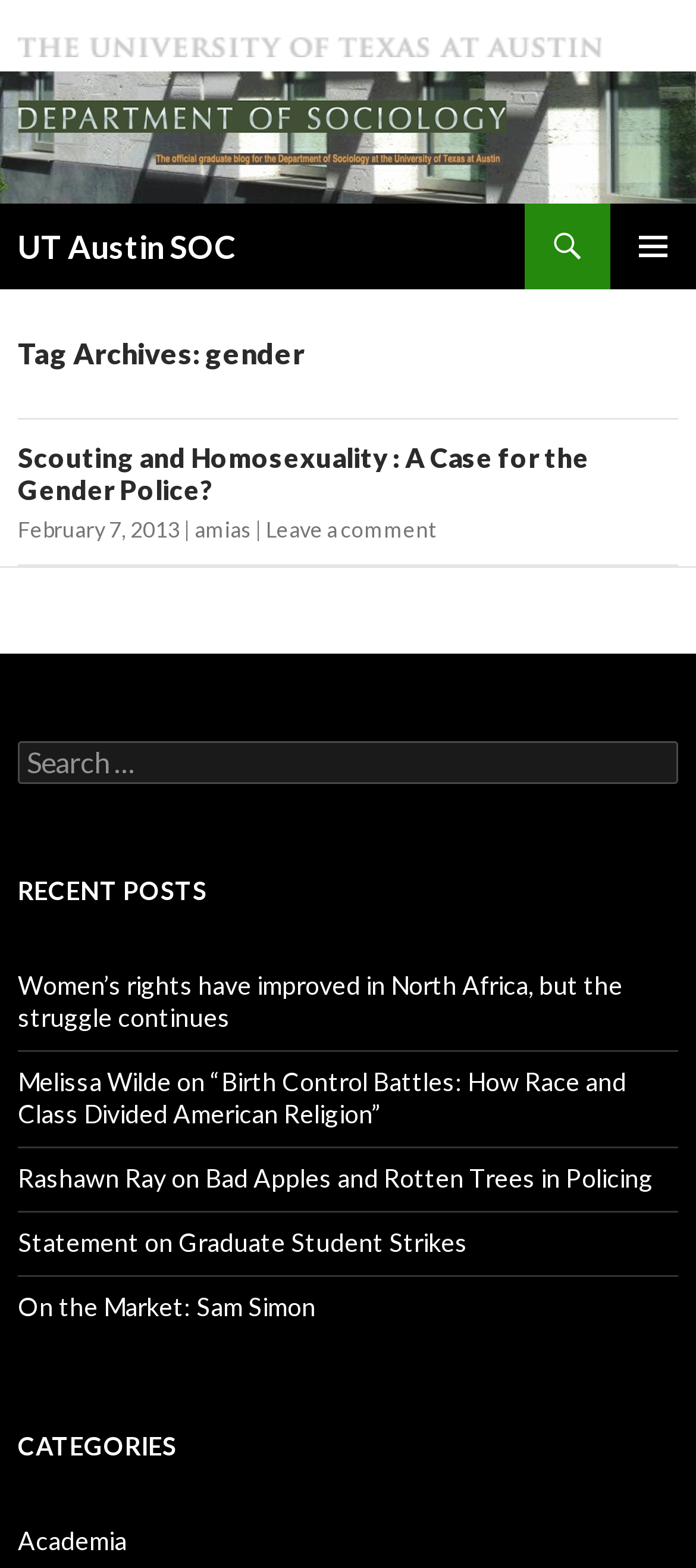Pinpoint the bounding box coordinates of the element you need to click to execute the following instruction: "Search for something". The bounding box should be represented by four float numbers between 0 and 1, in the format [left, top, right, bottom].

[0.026, 0.473, 0.974, 0.5]